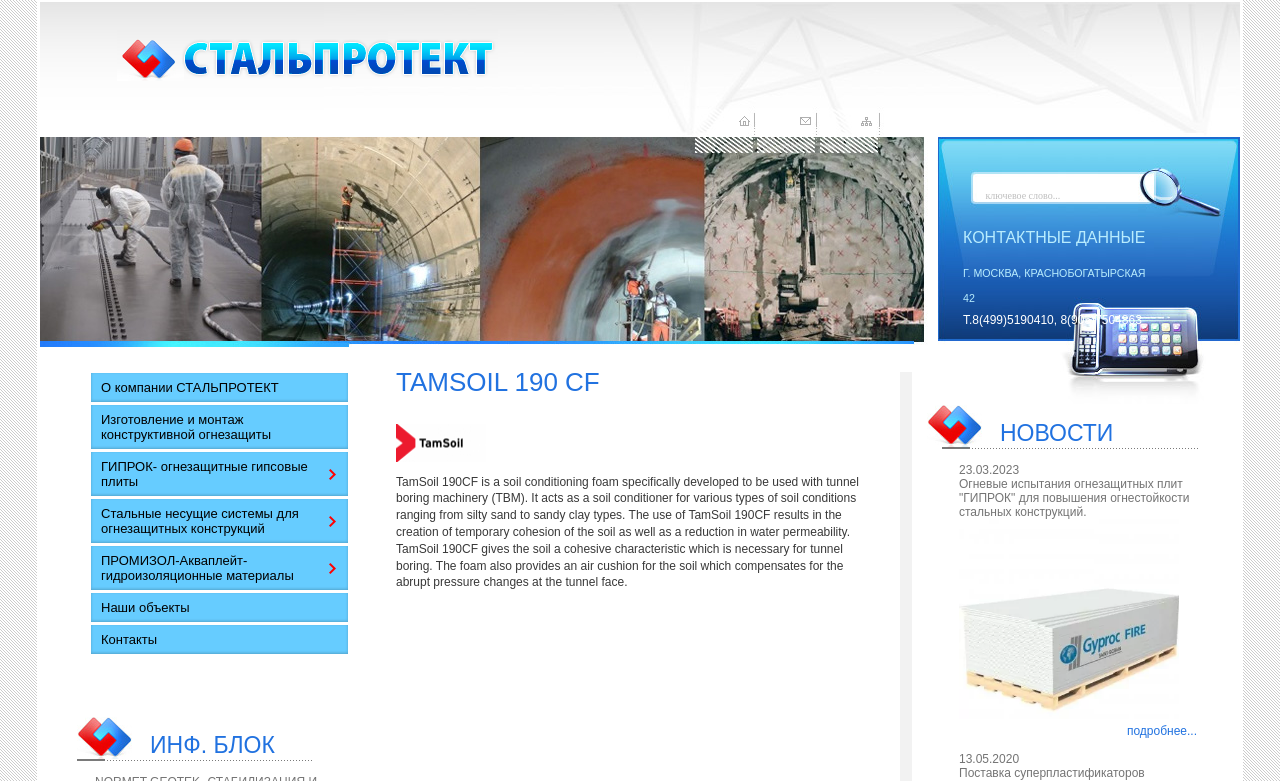Please locate the bounding box coordinates of the element's region that needs to be clicked to follow the instruction: "View more about the company". The bounding box coordinates should be provided as four float numbers between 0 and 1, i.e., [left, top, right, bottom].

[0.88, 0.927, 0.935, 0.945]